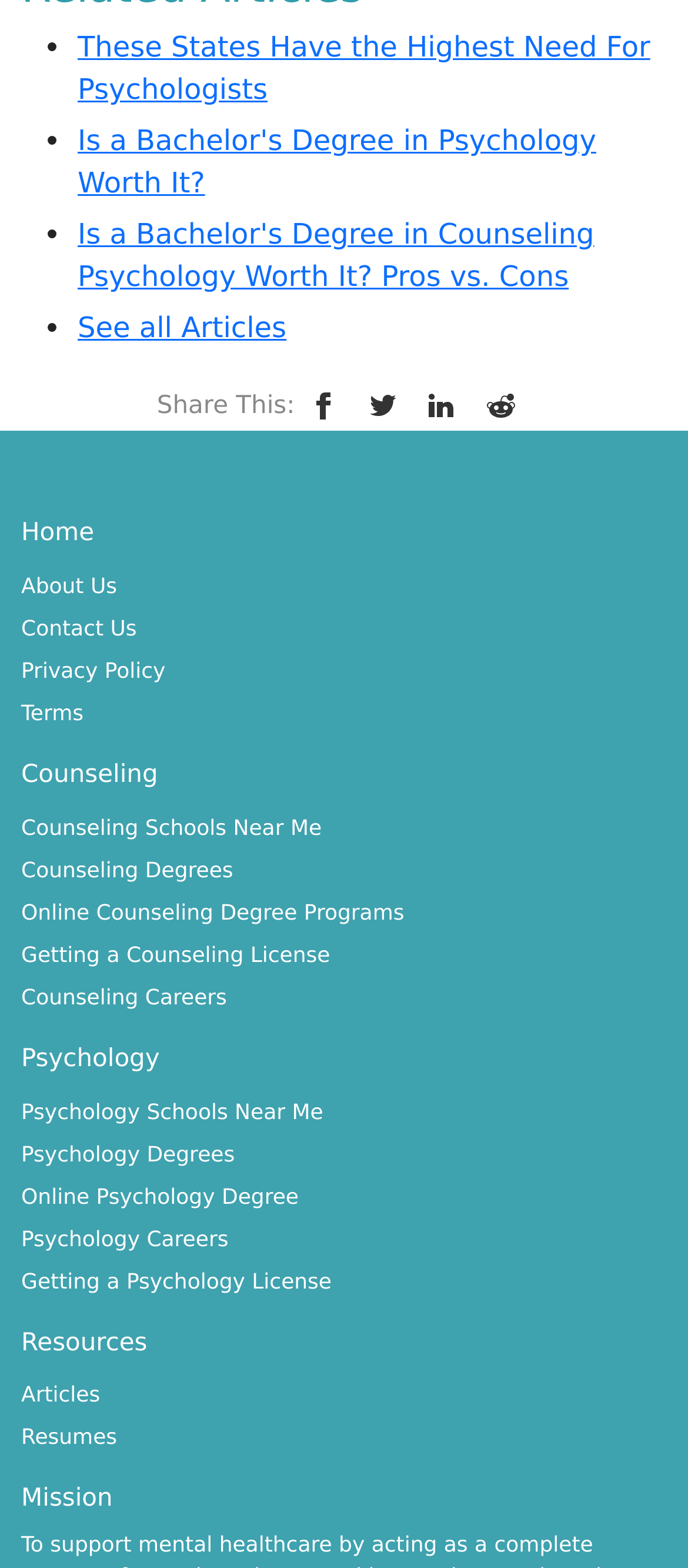Can you provide the bounding box coordinates for the element that should be clicked to implement the instruction: "Share on Facebook"?

[0.442, 0.241, 0.514, 0.275]